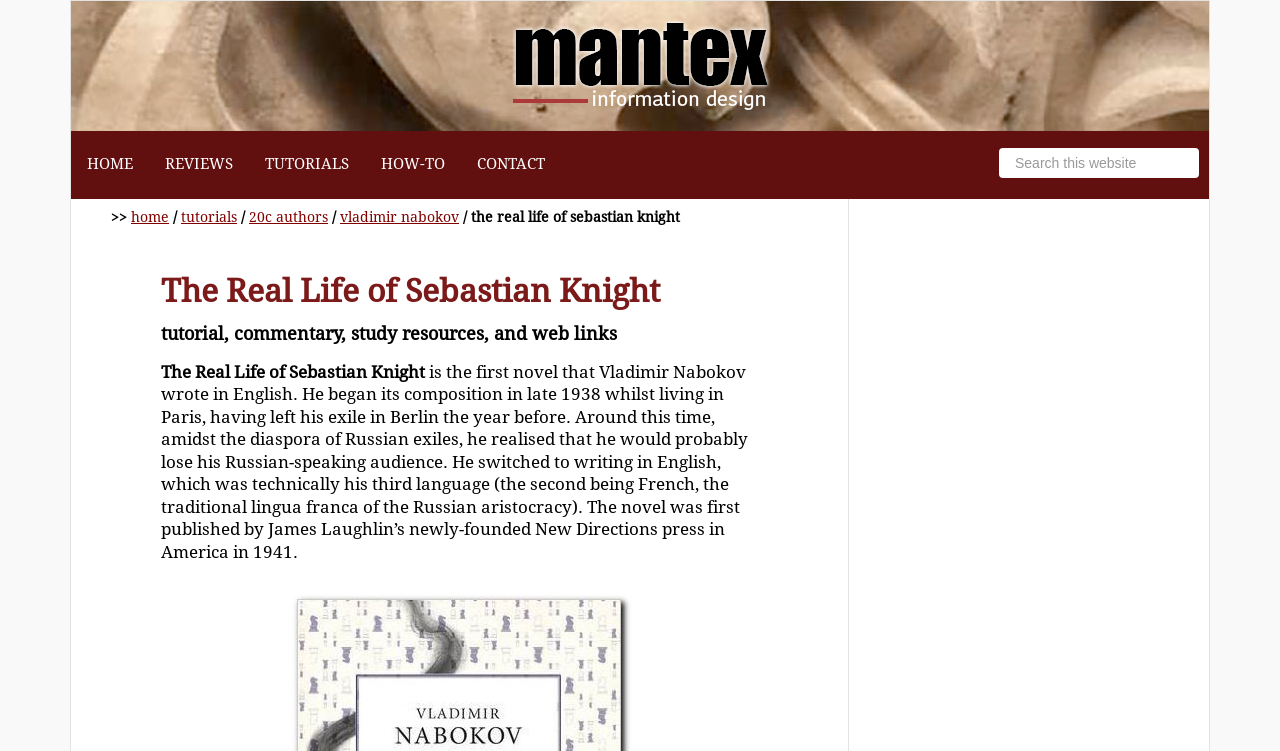Pinpoint the bounding box coordinates of the area that should be clicked to complete the following instruction: "Read about Vladimir Nabokov". The coordinates must be given as four float numbers between 0 and 1, i.e., [left, top, right, bottom].

[0.266, 0.278, 0.359, 0.299]